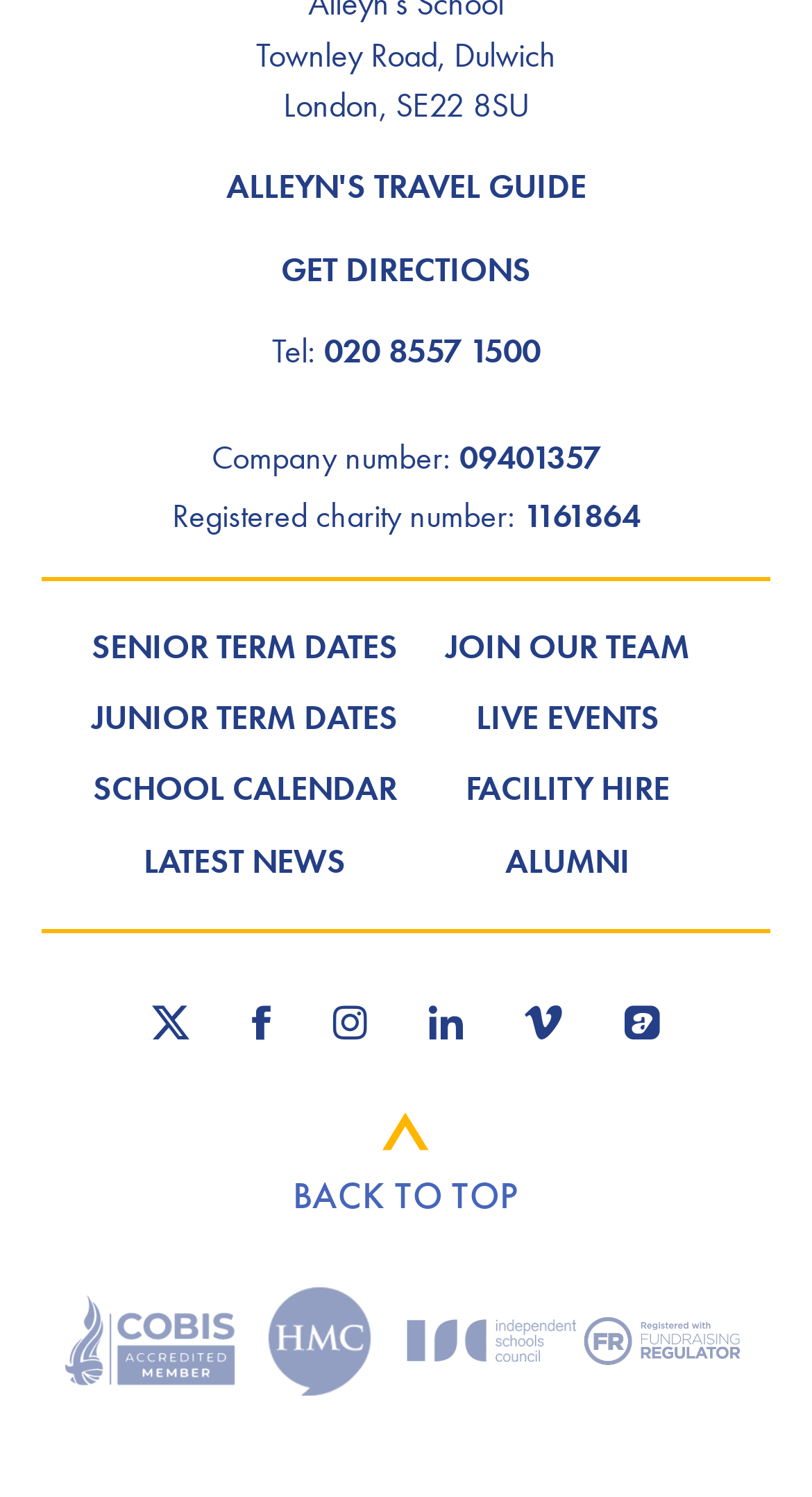What is the company number of the school?
Provide a detailed and extensive answer to the question.

The company number of the school can be found in the middle of the webpage, where it is written next to the label 'Company number:'.